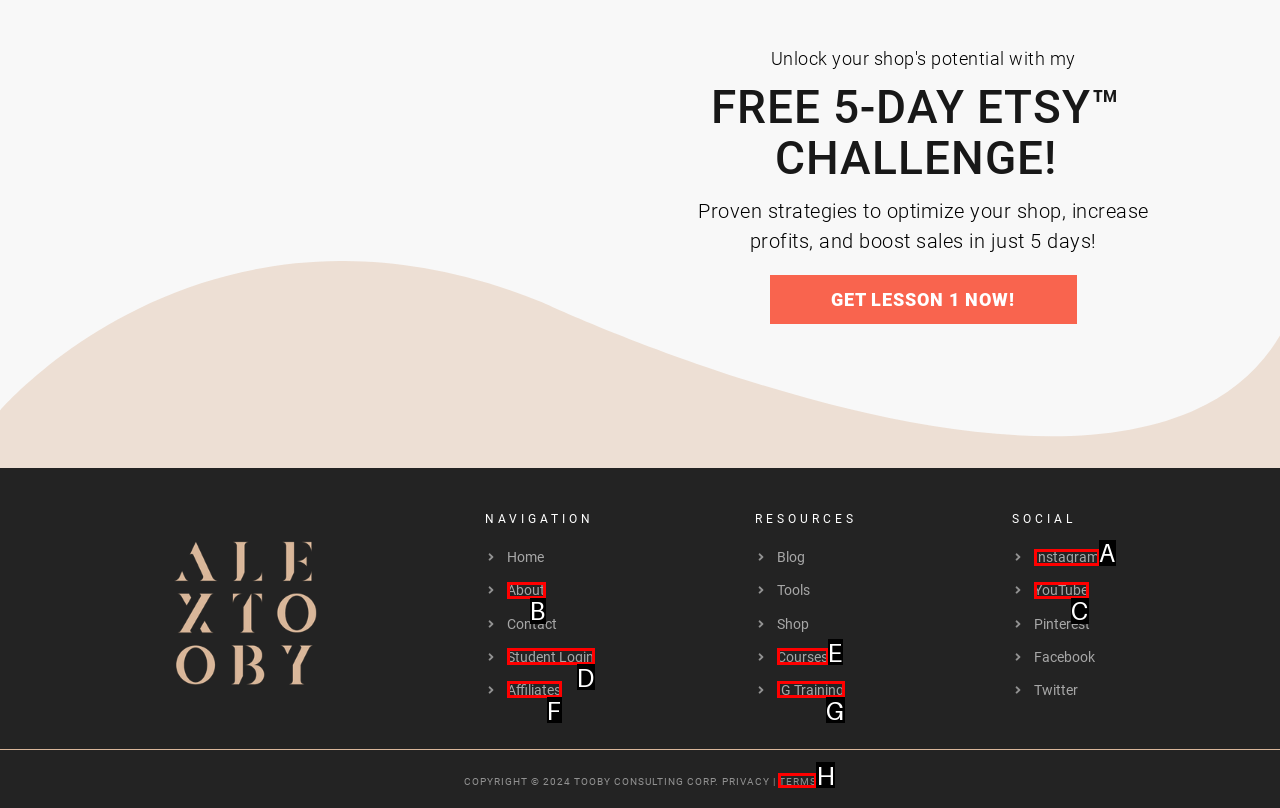Given the description: Affiliates, select the HTML element that matches it best. Reply with the letter of the chosen option directly.

F